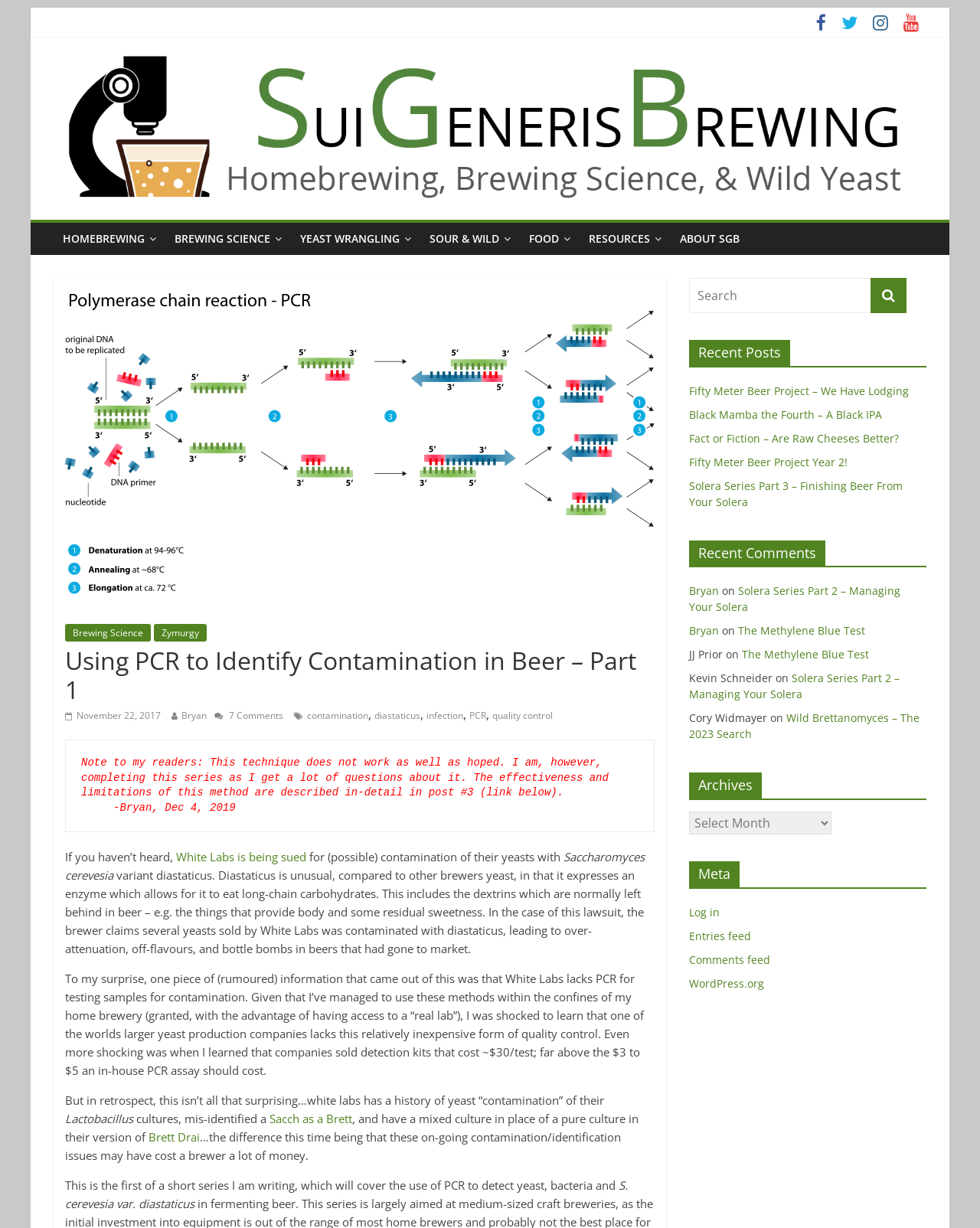Identify the coordinates of the bounding box for the element that must be clicked to accomplish the instruction: "Click the 'HOME BREWING' link".

[0.055, 0.181, 0.169, 0.208]